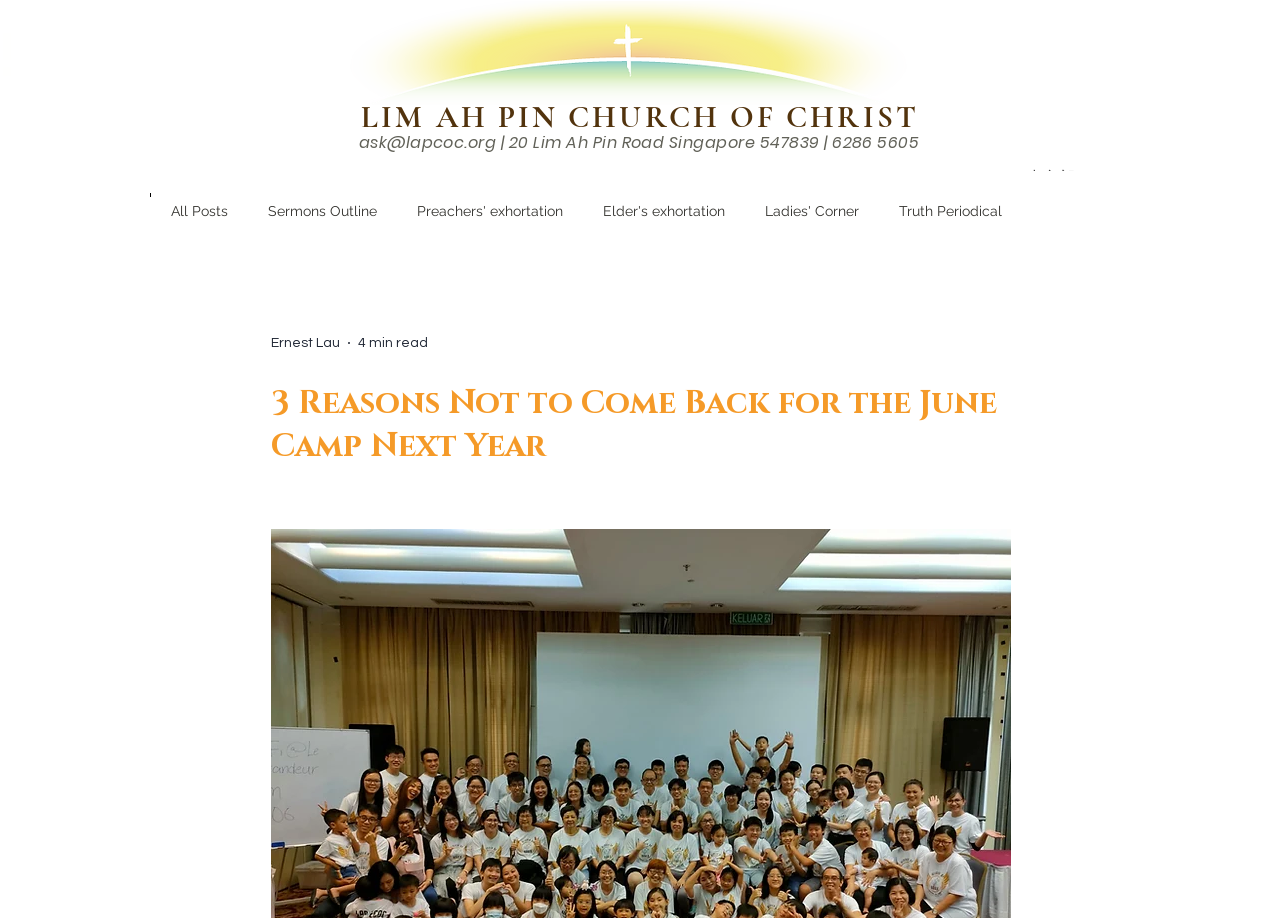Specify the bounding box coordinates of the element's area that should be clicked to execute the given instruction: "Learn more about 'third party car insurance online'". The coordinates should be four float numbers between 0 and 1, i.e., [left, top, right, bottom].

None